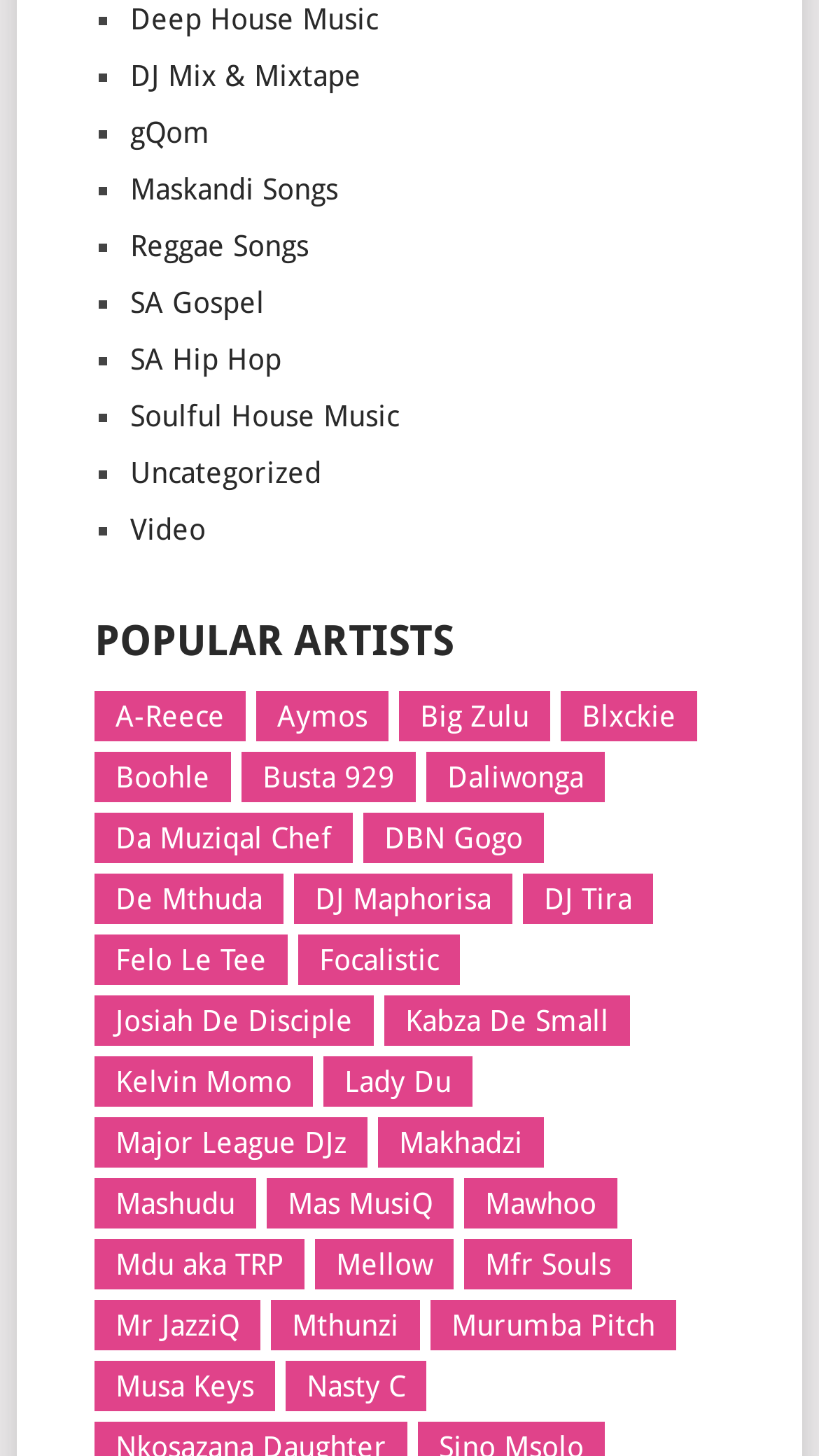Point out the bounding box coordinates of the section to click in order to follow this instruction: "Check out DJ Maphorisa's items".

[0.359, 0.6, 0.626, 0.635]